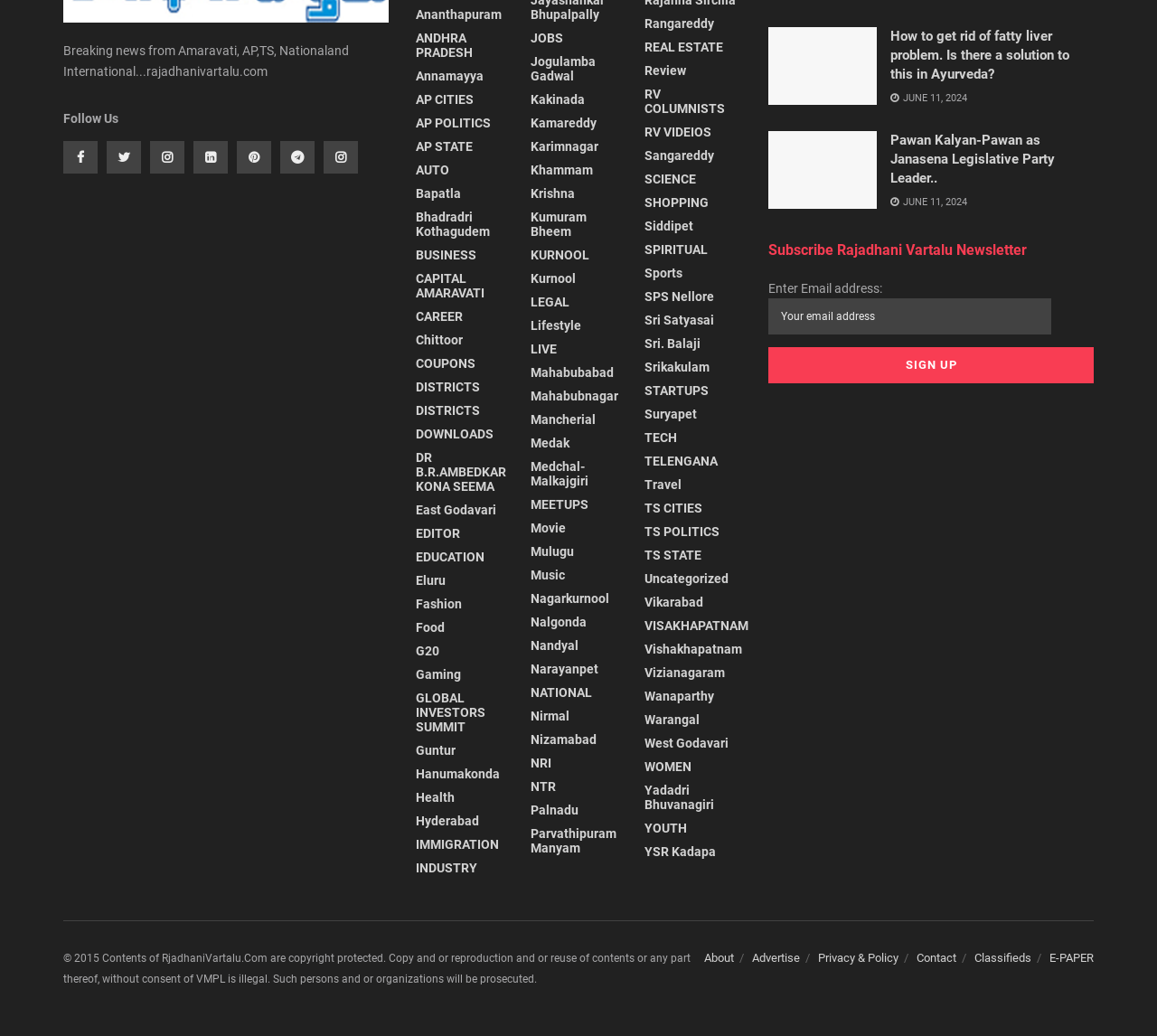Can you pinpoint the bounding box coordinates for the clickable element required for this instruction: "View ANDHRA PRADESH"? The coordinates should be four float numbers between 0 and 1, i.e., [left, top, right, bottom].

[0.359, 0.03, 0.443, 0.058]